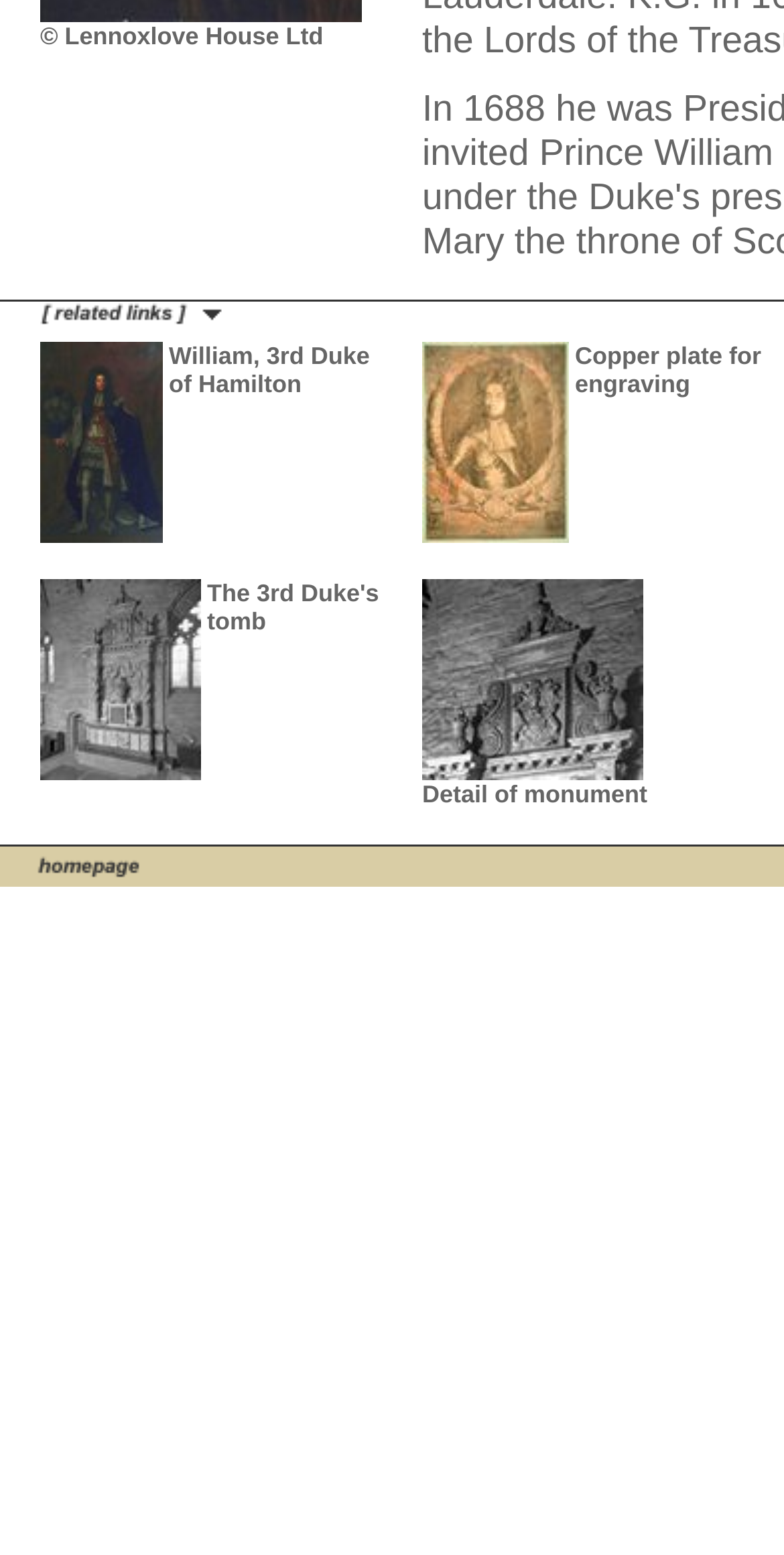Bounding box coordinates are specified in the format (top-left x, top-left y, bottom-right x, bottom-right y). All values are floating point numbers bounded between 0 and 1. Please provide the bounding box coordinate of the region this sentence describes: Detail of monument

[0.538, 0.487, 0.826, 0.52]